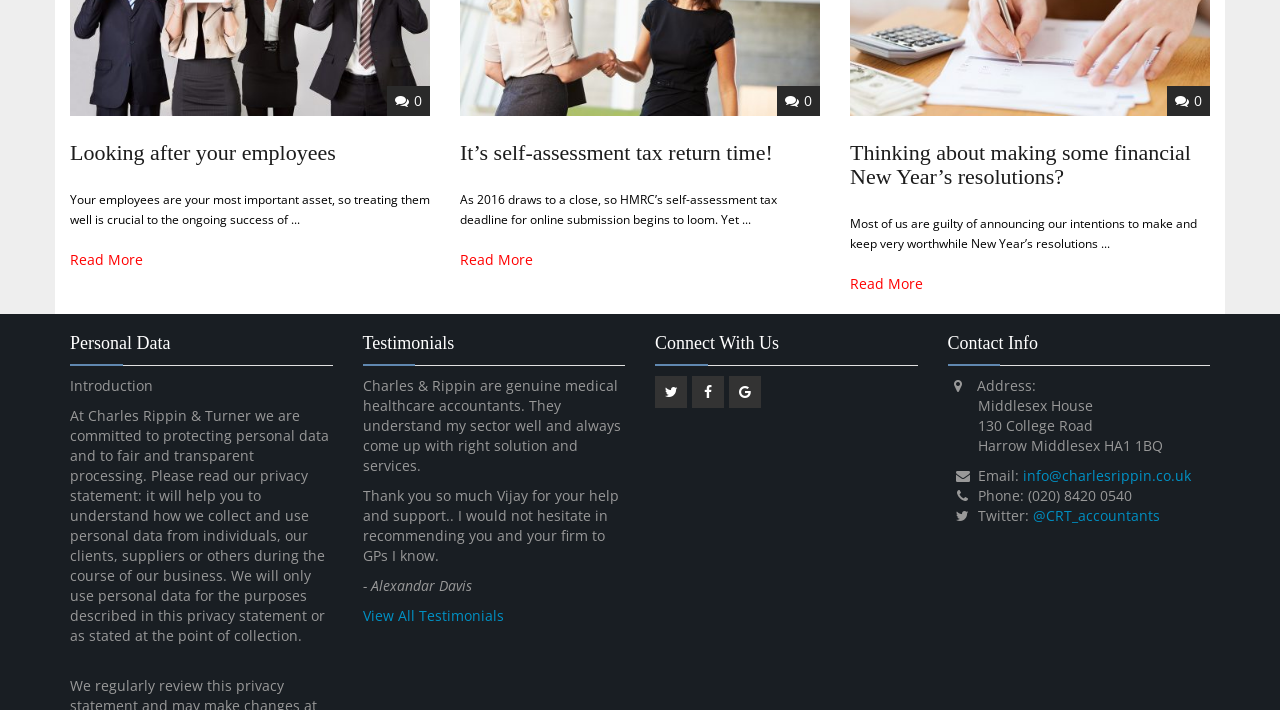Determine the bounding box coordinates for the UI element with the following description: "Looking after your employees". The coordinates should be four float numbers between 0 and 1, represented as [left, top, right, bottom].

[0.055, 0.197, 0.262, 0.232]